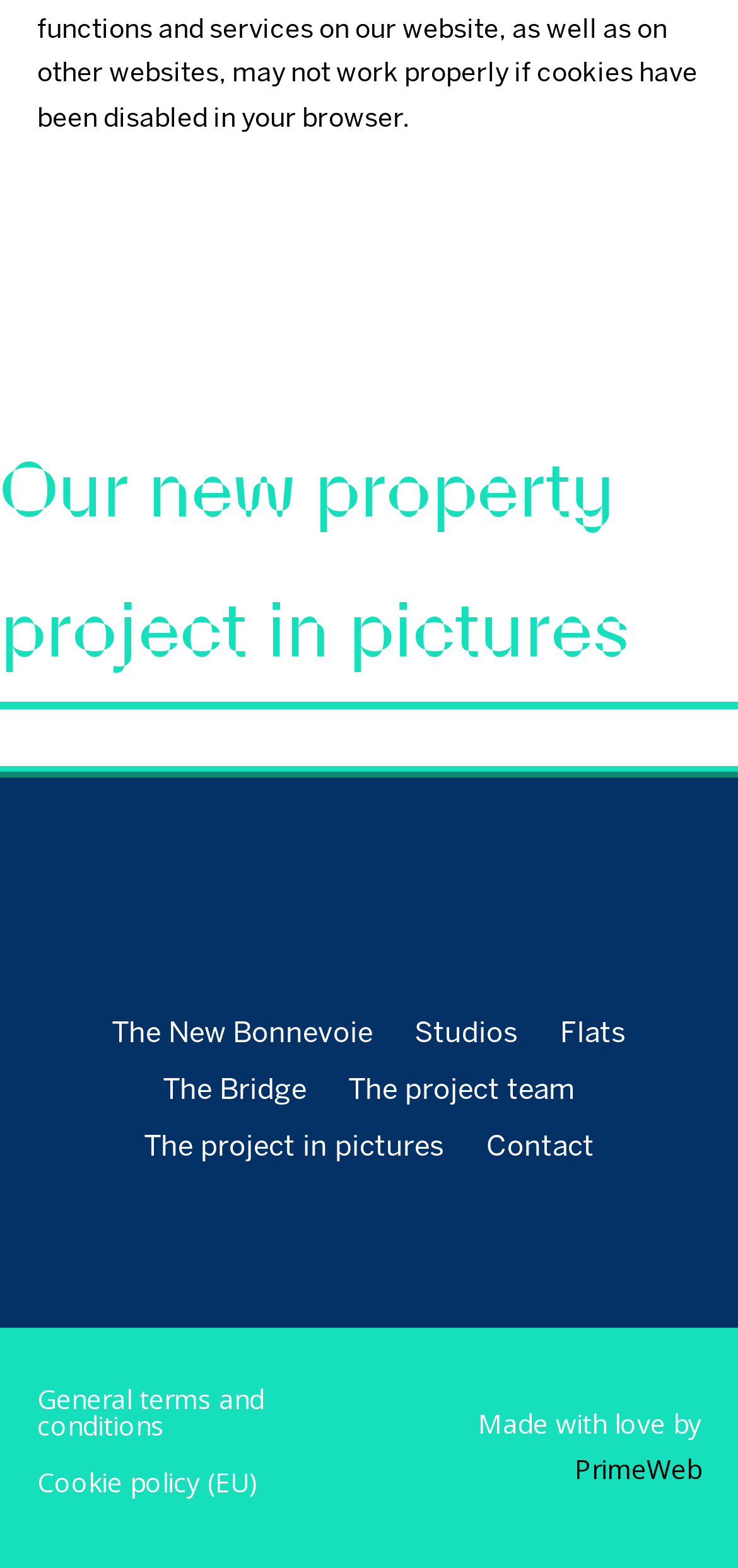Can you find the bounding box coordinates of the area I should click to execute the following instruction: "Contact us"?

[0.659, 0.724, 0.805, 0.75]